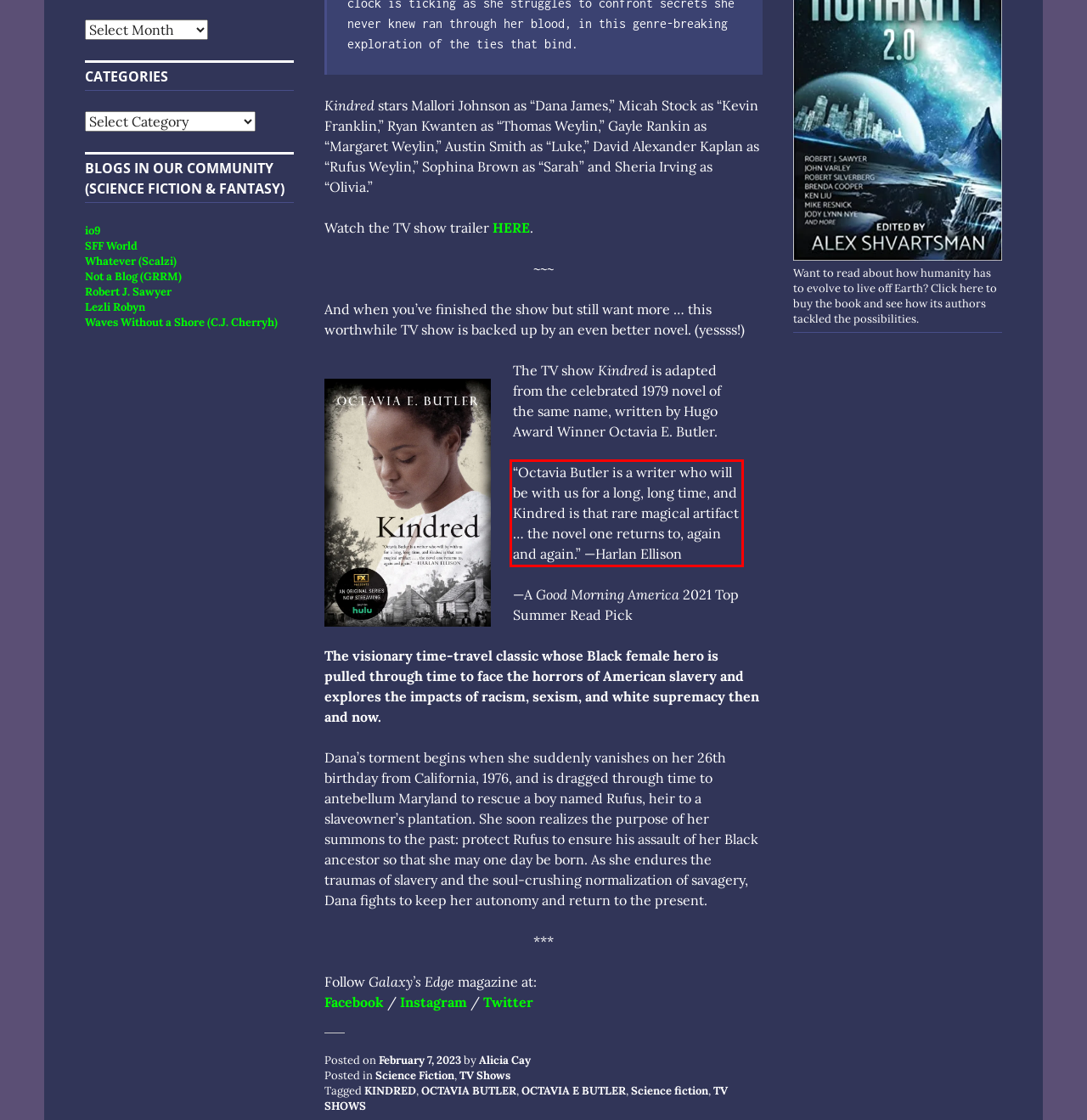Given a webpage screenshot, identify the text inside the red bounding box using OCR and extract it.

“Octavia Butler is a writer who will be with us for a long, long time, and Kindred is that rare magical artifact … the novel one returns to, again and again.” —Harlan Ellison